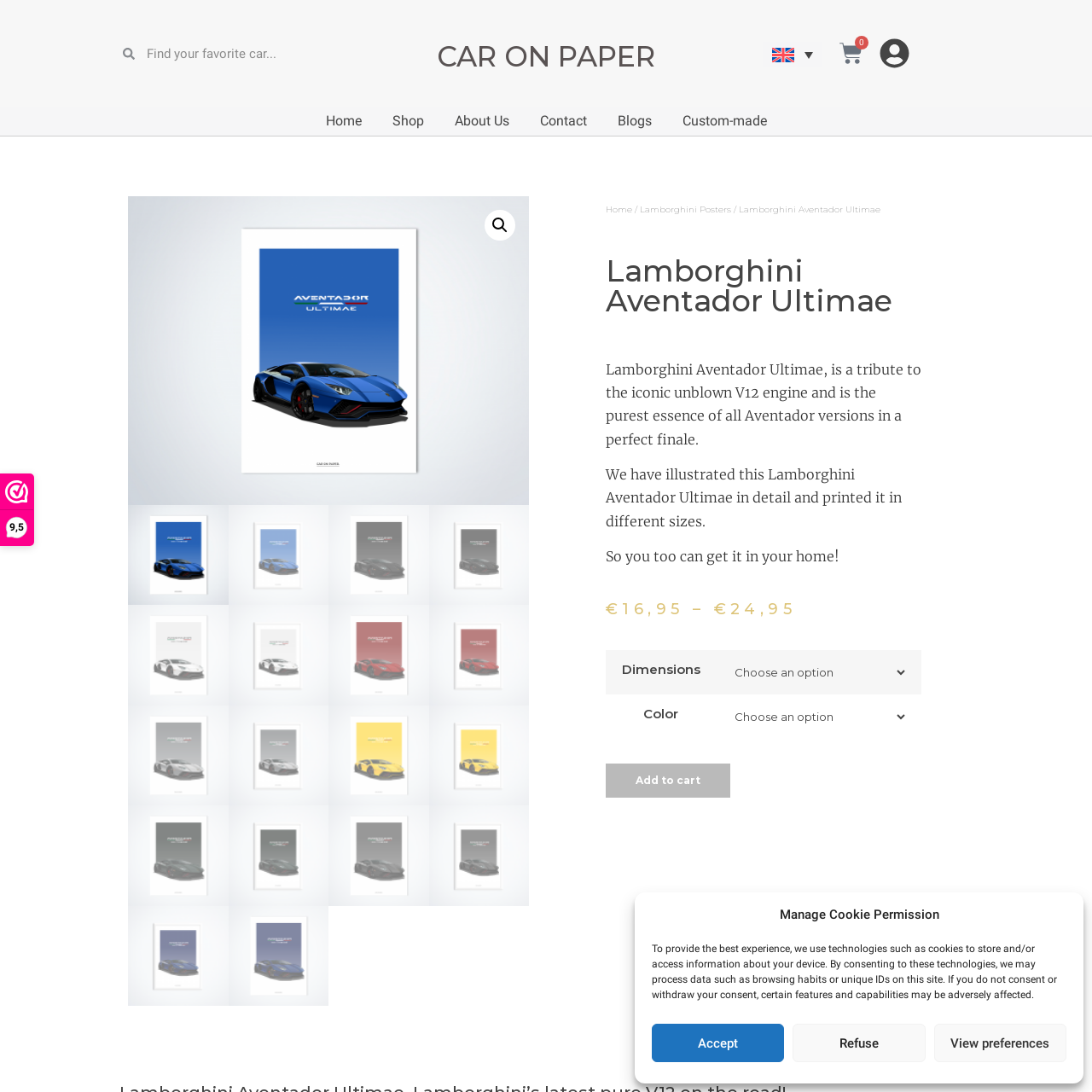Offer a detailed description of the content within the red-framed image.

The image features a striking poster of the Lamborghini Aventador Ultimae, showcasing the car's sleek design and iconic silhouette. Known for its powerful unblown V12 engine, the Aventador Ultimae represents the pinnacle of Lamborghini's performance and craftsmanship. This artwork illustrates the car in a detailed and vibrant manner, perfect for automotive enthusiasts and collectors alike. The poster is available in various sizes, making it an ideal addition to homes and offices, capturing the essence of luxury and speed associated with Lamborghini. Priced at €16.95, it is a fitting tribute to one of the most celebrated models in the Lamborghini lineup, inviting fans to bring a piece of automotive excellence into their living spaces.